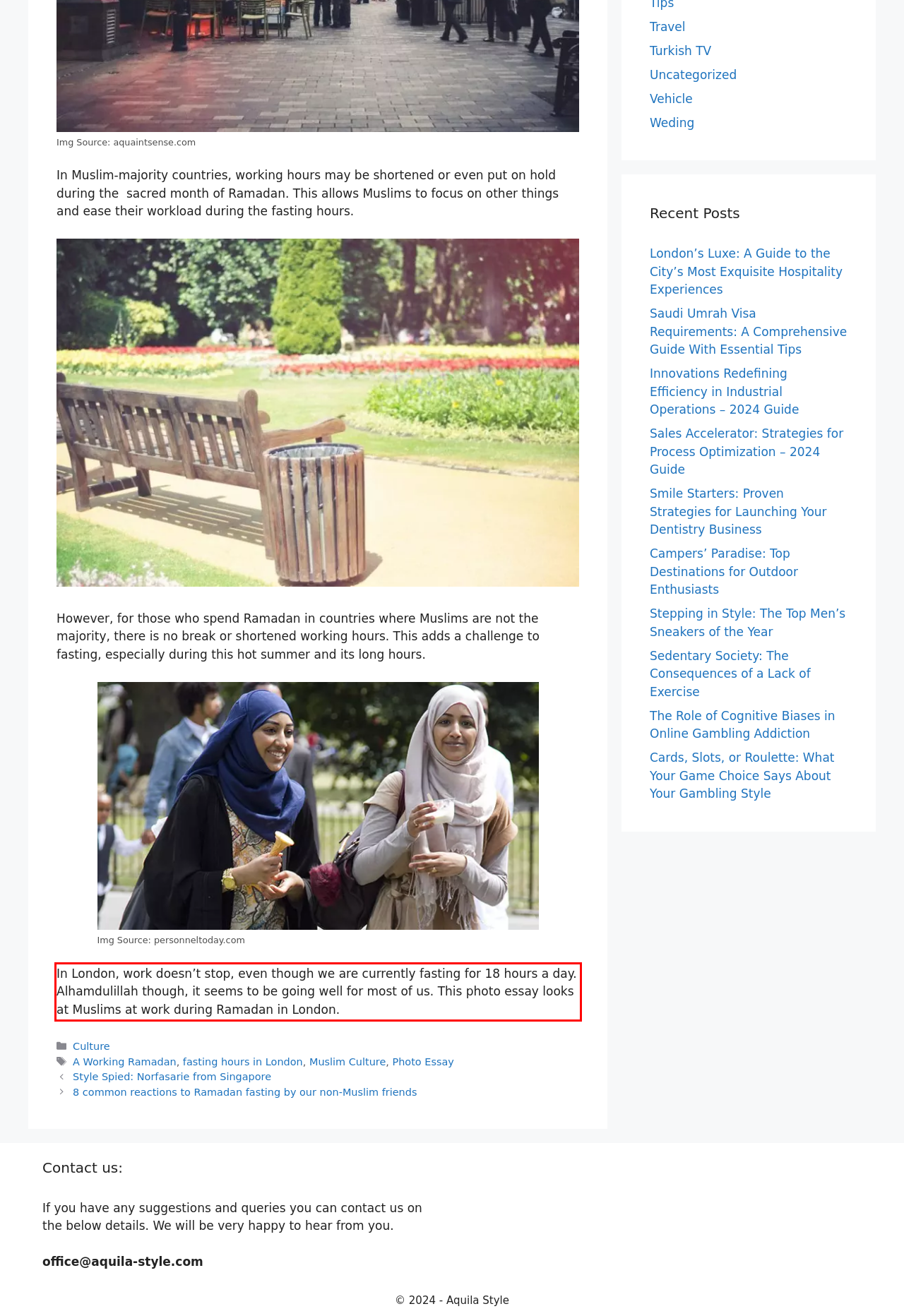In the screenshot of the webpage, find the red bounding box and perform OCR to obtain the text content restricted within this red bounding box.

In London, work doesn’t stop, even though we are currently fasting for 18 hours a day. Alhamdulillah though, it seems to be going well for most of us. This photo essay looks at Muslims at work during Ramadan in London.